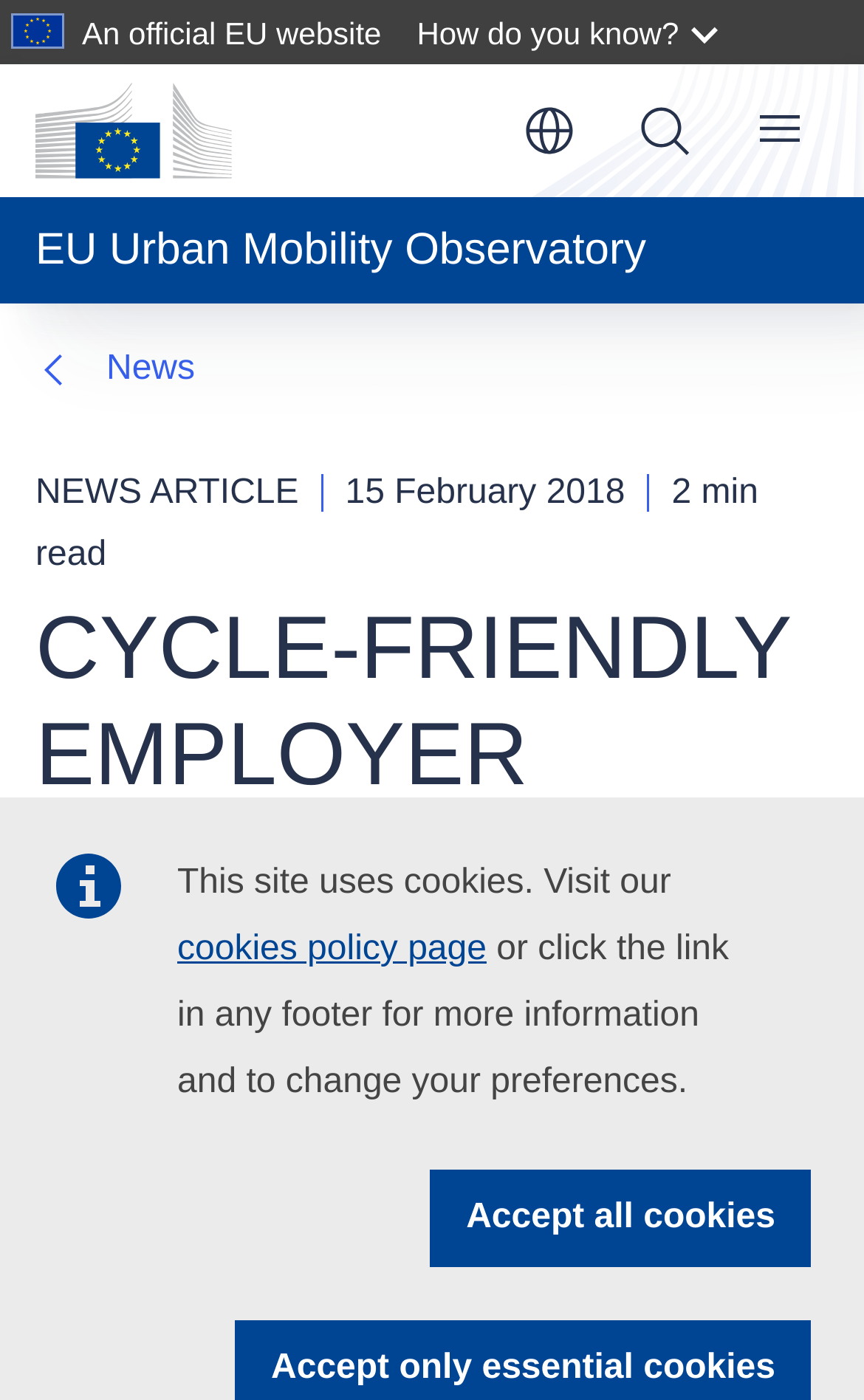Pinpoint the bounding box coordinates of the area that must be clicked to complete this instruction: "Skip to main content".

[0.049, 0.03, 0.162, 0.032]